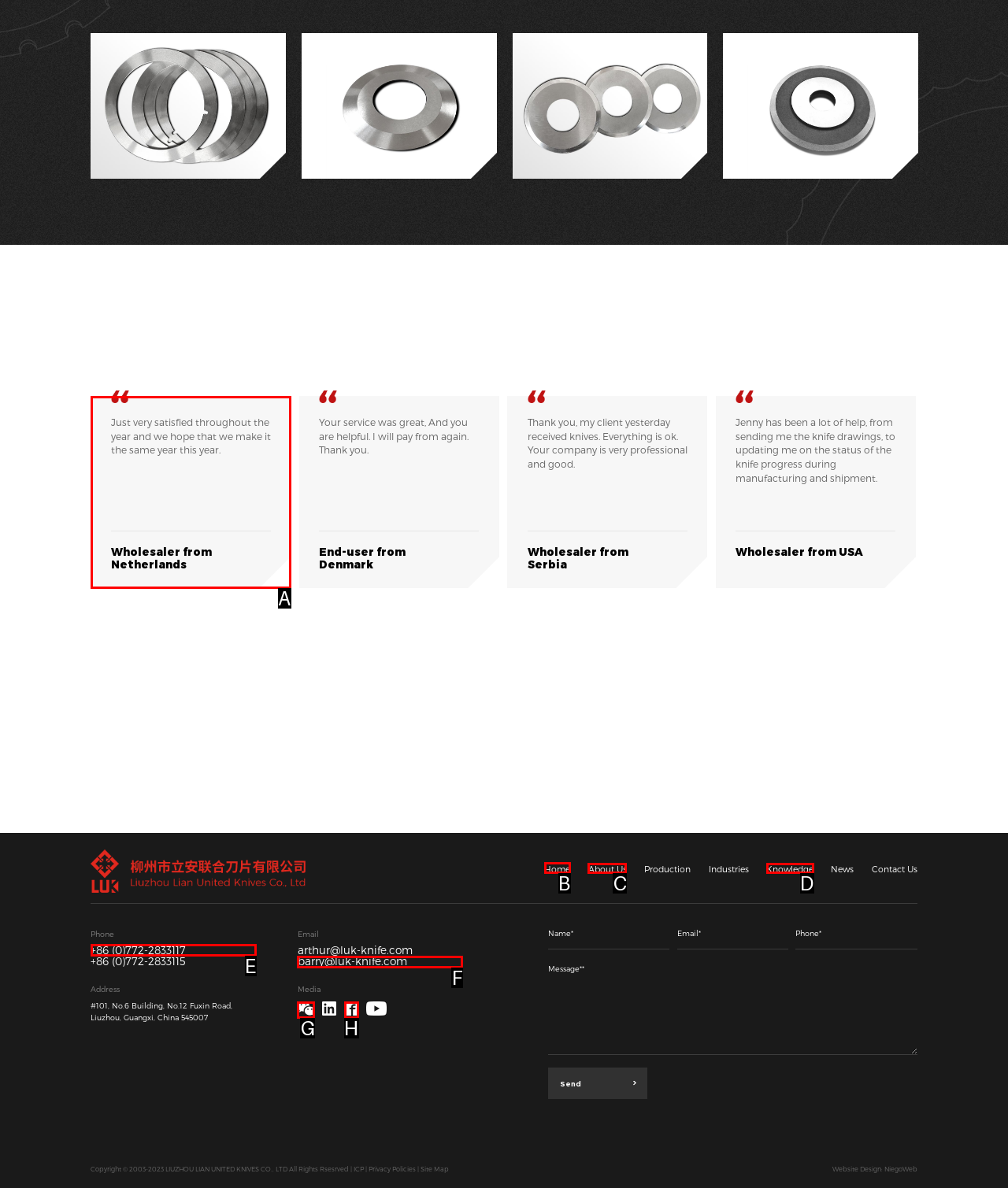Point out the HTML element I should click to achieve the following: Click the 'Home' link Reply with the letter of the selected element.

B